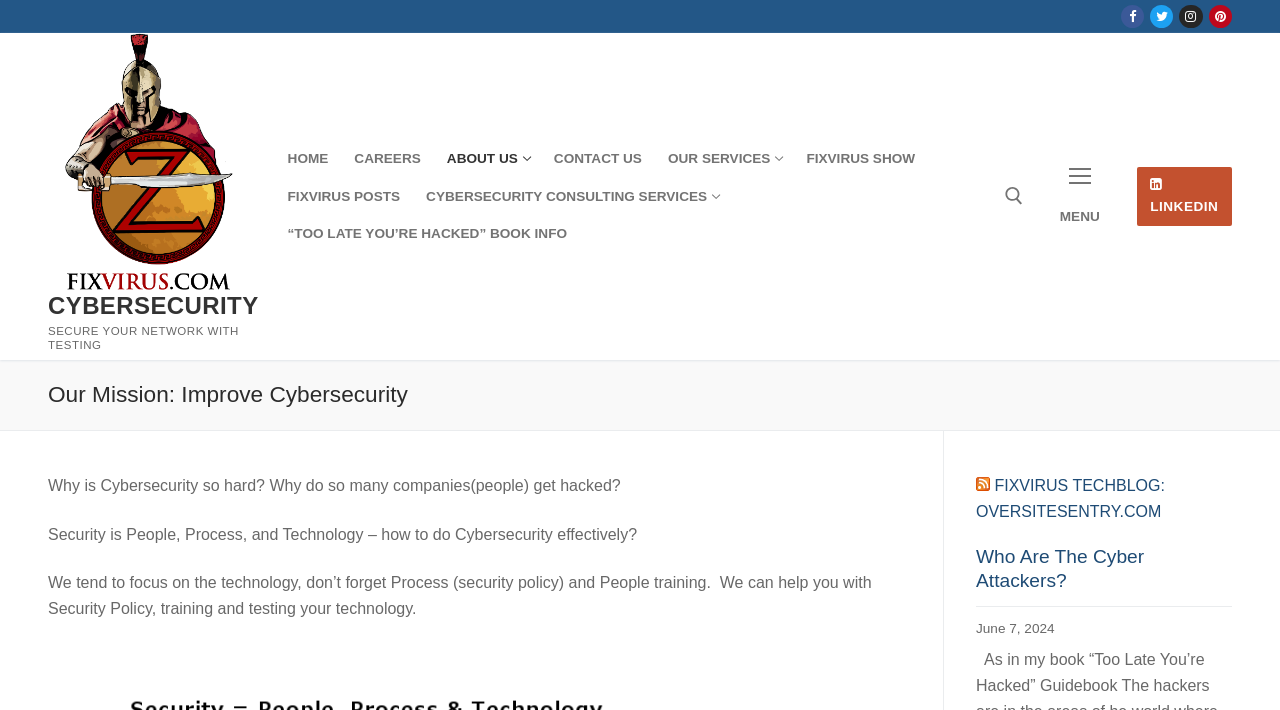Provide the bounding box coordinates of the area you need to click to execute the following instruction: "View the image of Evil Geniuses Partner With Bud Light".

None